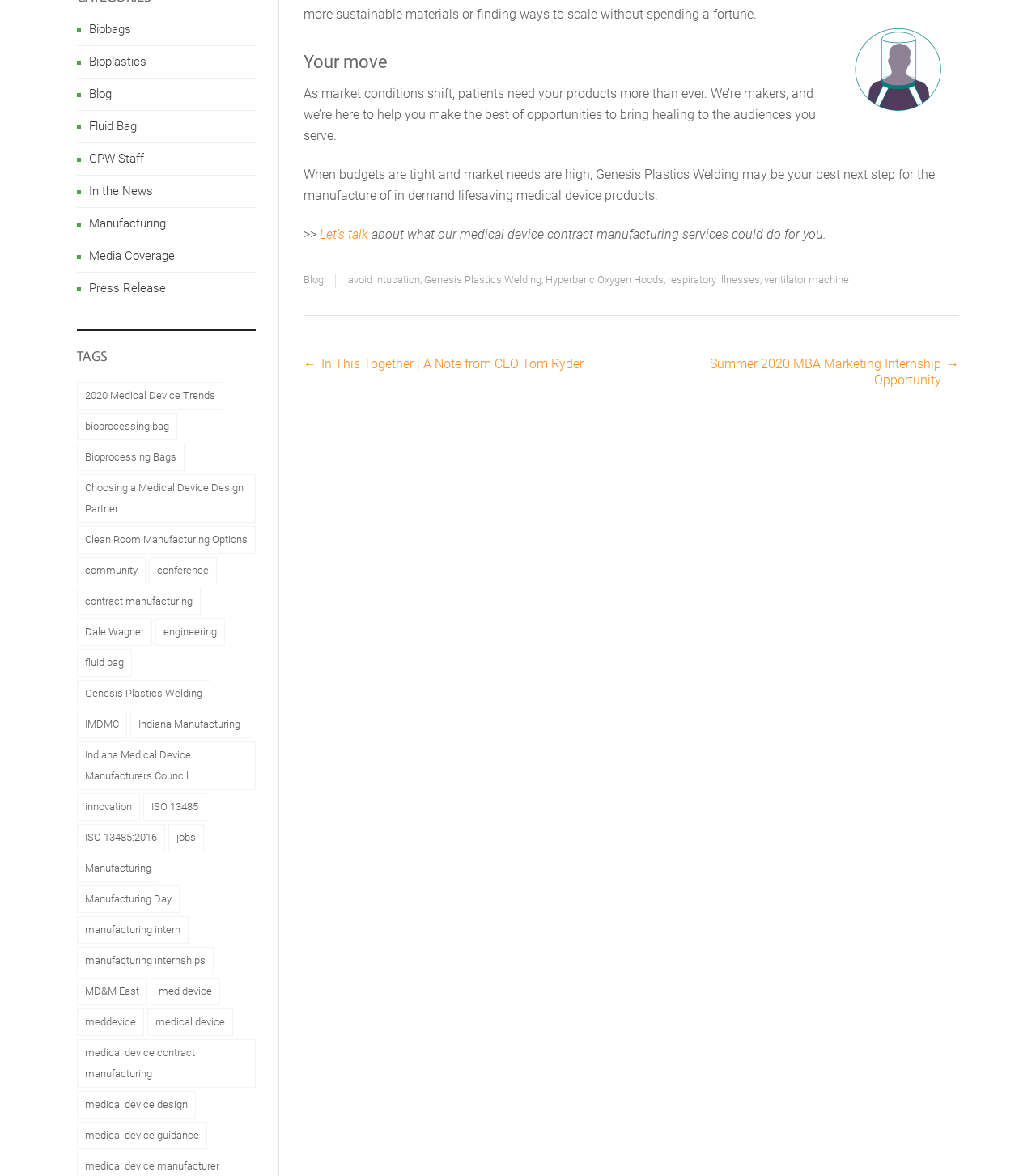Determine the bounding box coordinates for the area that should be clicked to carry out the following instruction: "Explore the 'Bioplastics' page".

[0.086, 0.046, 0.141, 0.059]